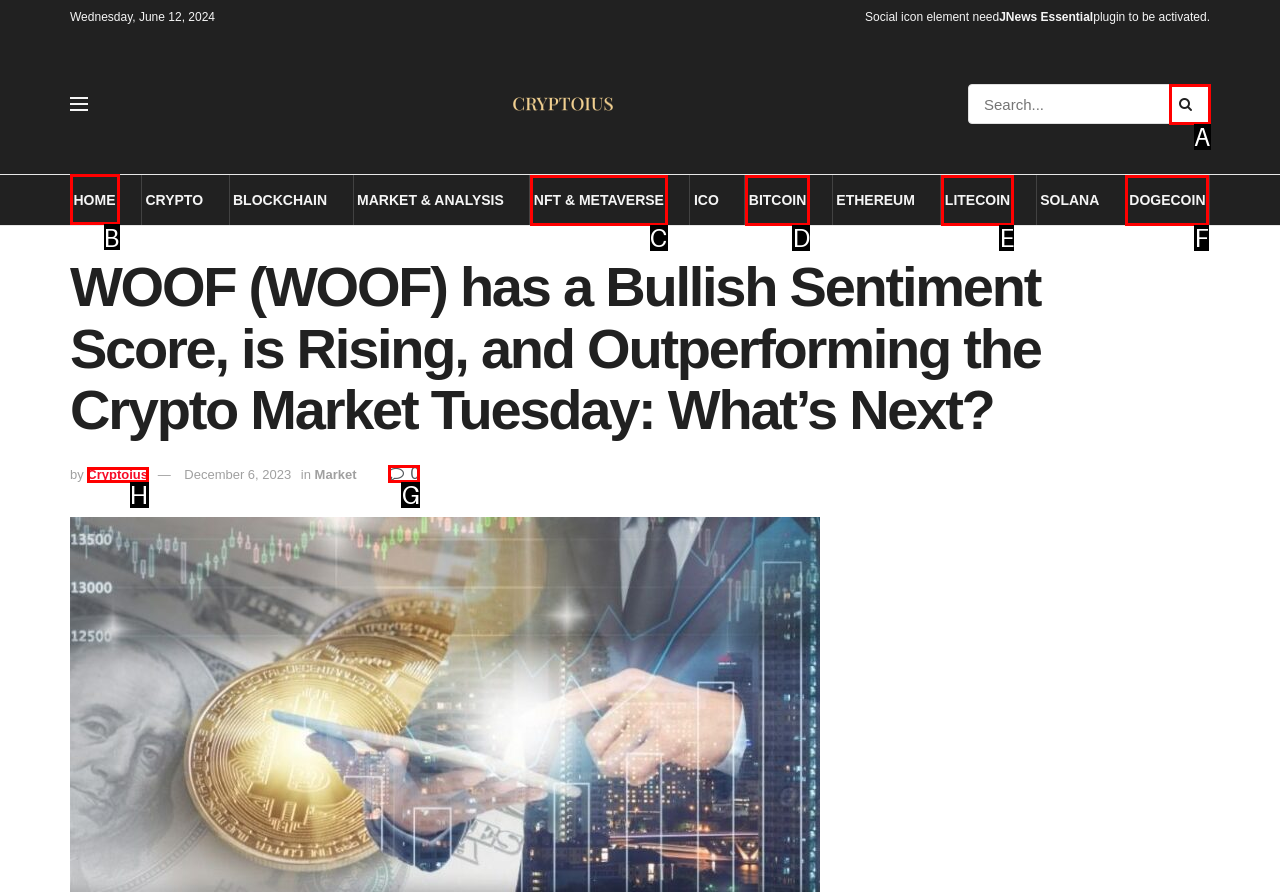Select the appropriate HTML element that needs to be clicked to execute the following task: Visit the homepage. Respond with the letter of the option.

B